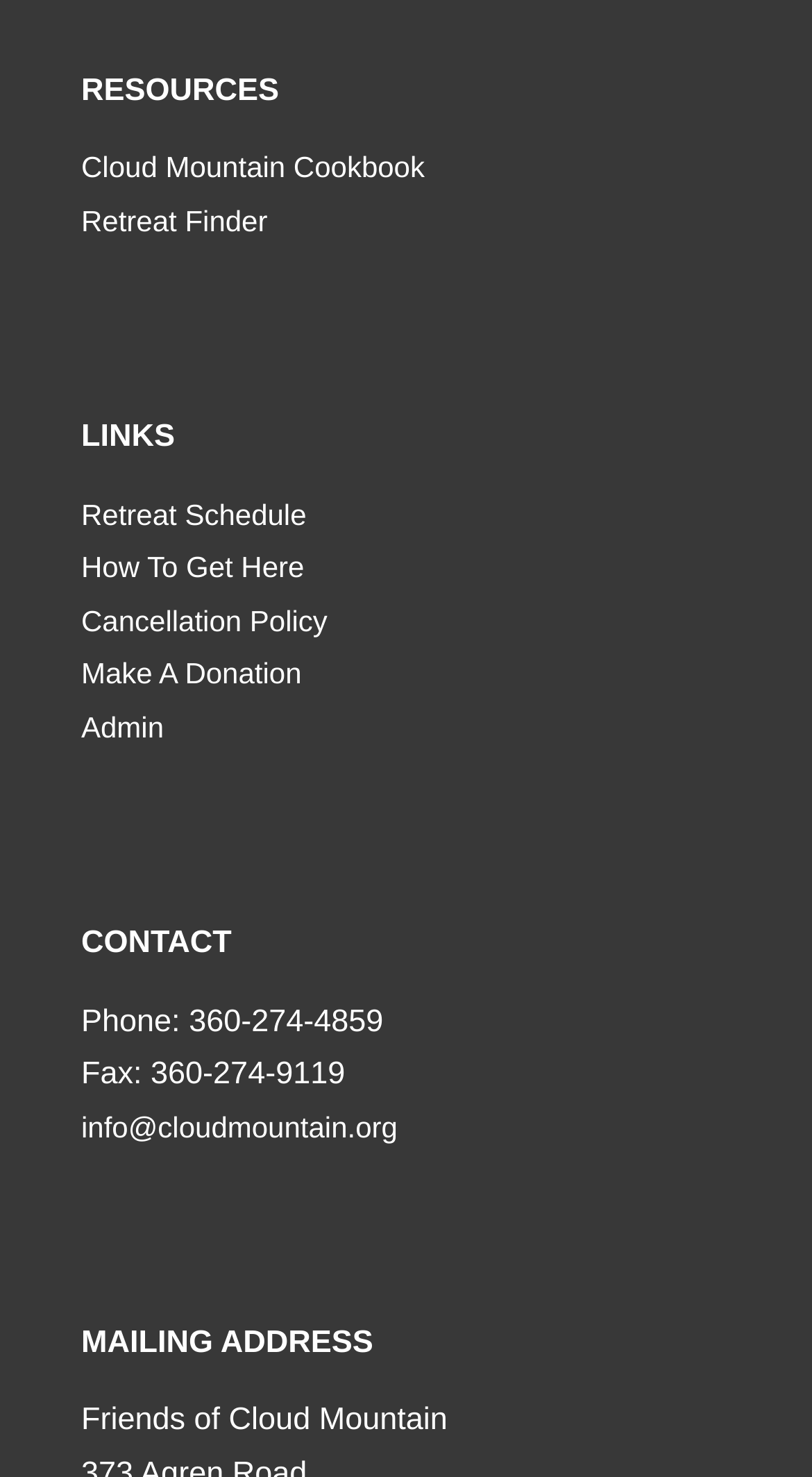Reply to the question with a brief word or phrase: What is the mailing address of Friends of Cloud Mountain?

Not provided